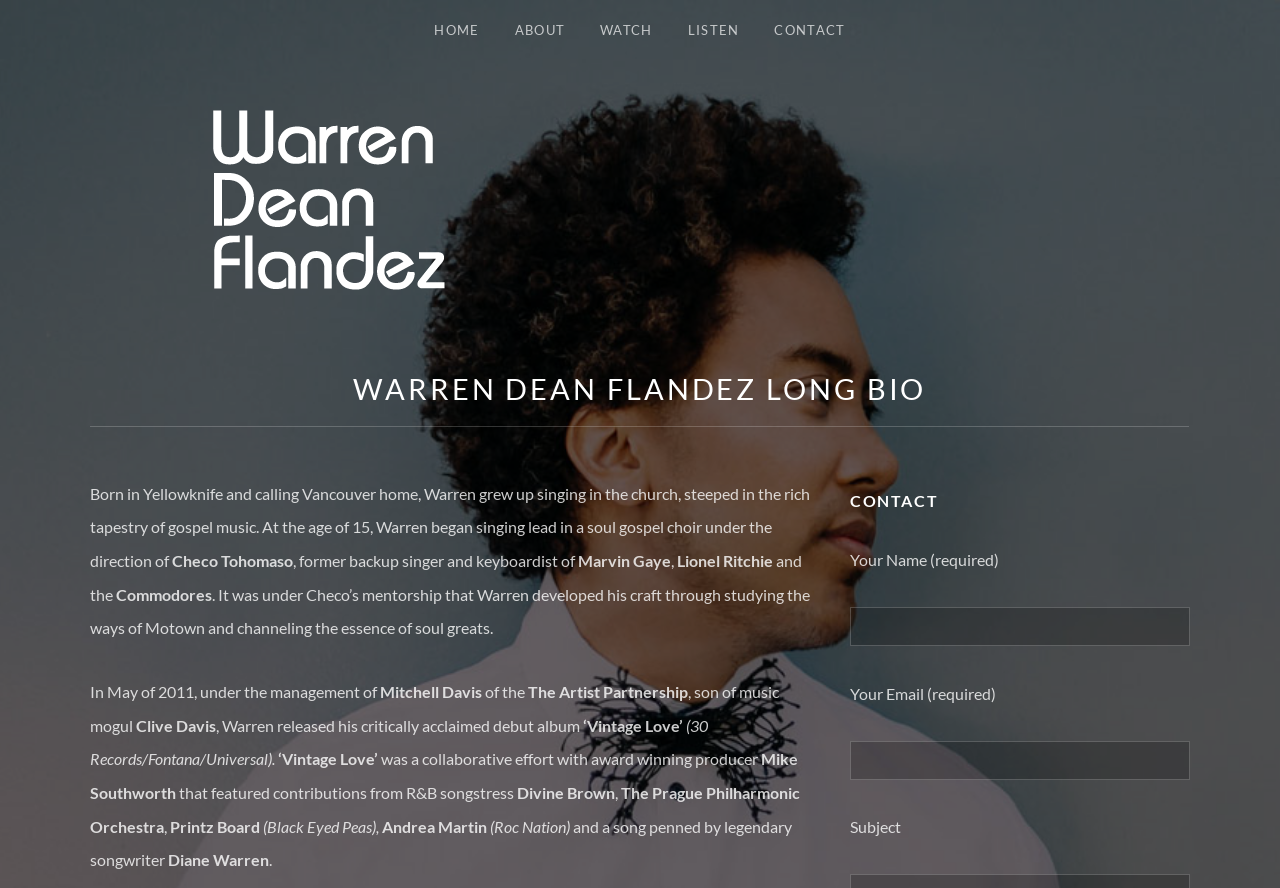Please determine the primary heading and provide its text.

WARREN DEAN FLANDEZ – SPEAK